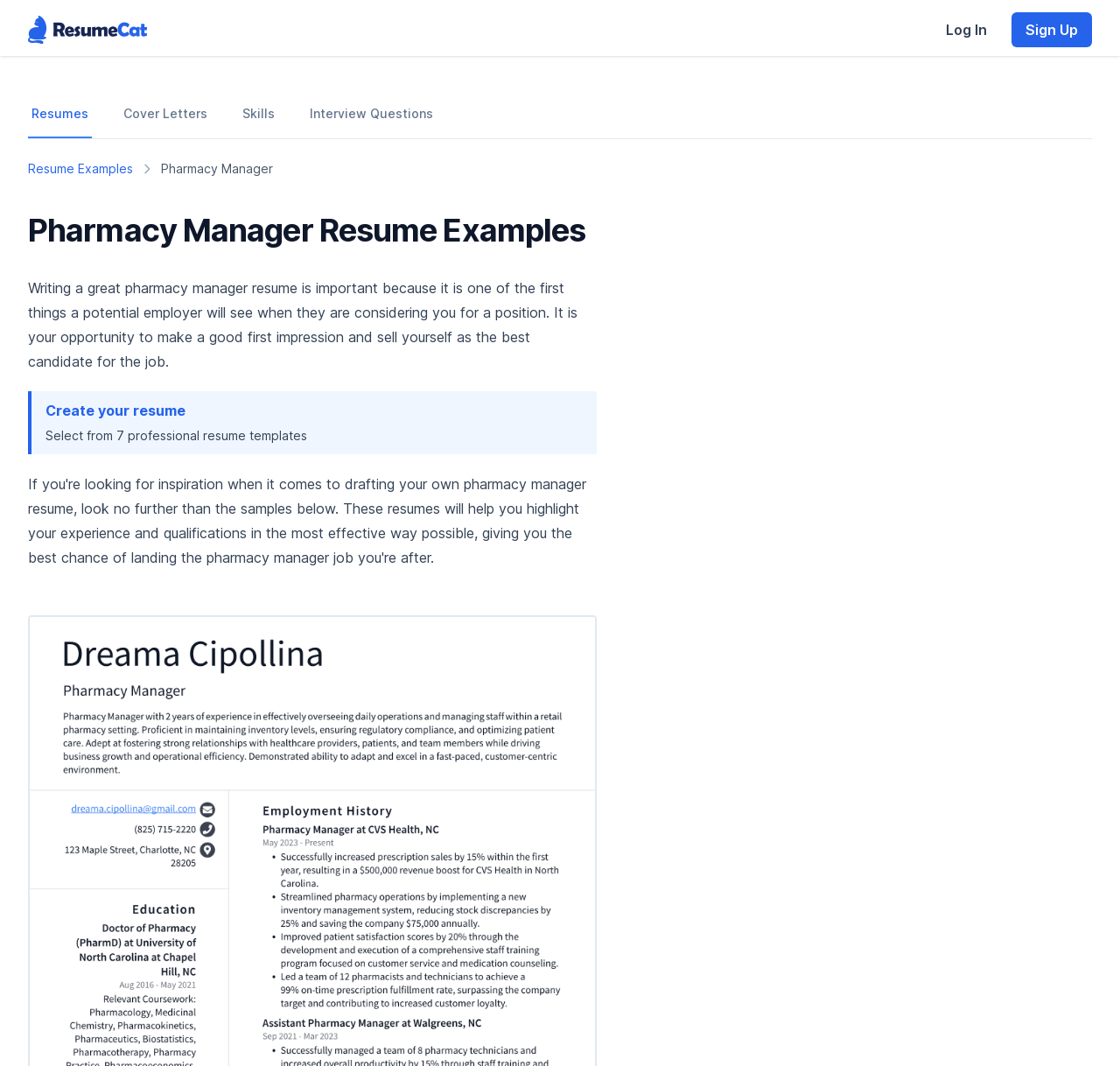Locate the UI element described as follows: "Skills". Return the bounding box coordinates as four float numbers between 0 and 1 in the order [left, top, right, bottom].

[0.213, 0.085, 0.248, 0.13]